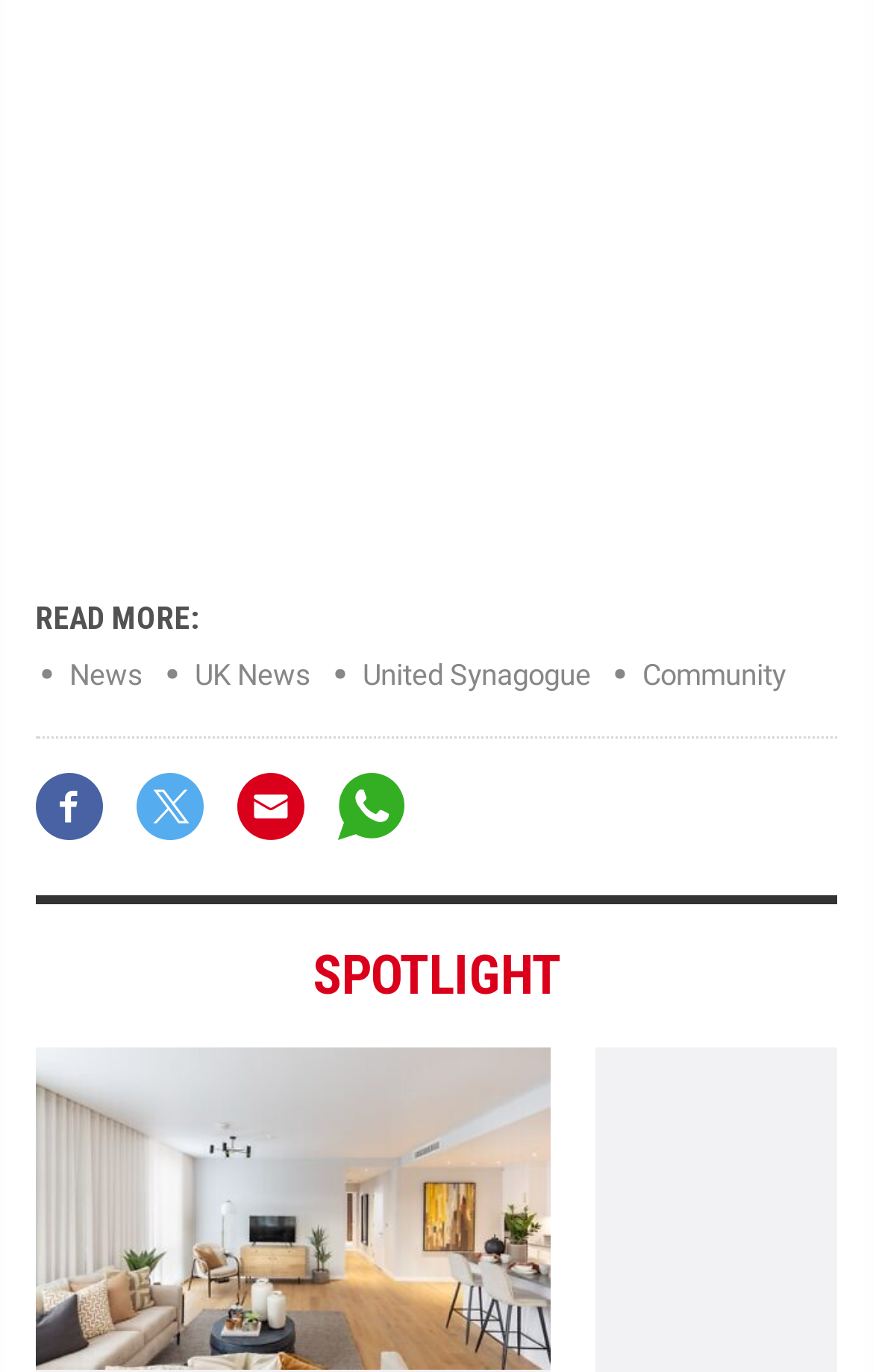Answer the question using only a single word or phrase: 
How many social media links are there?

4